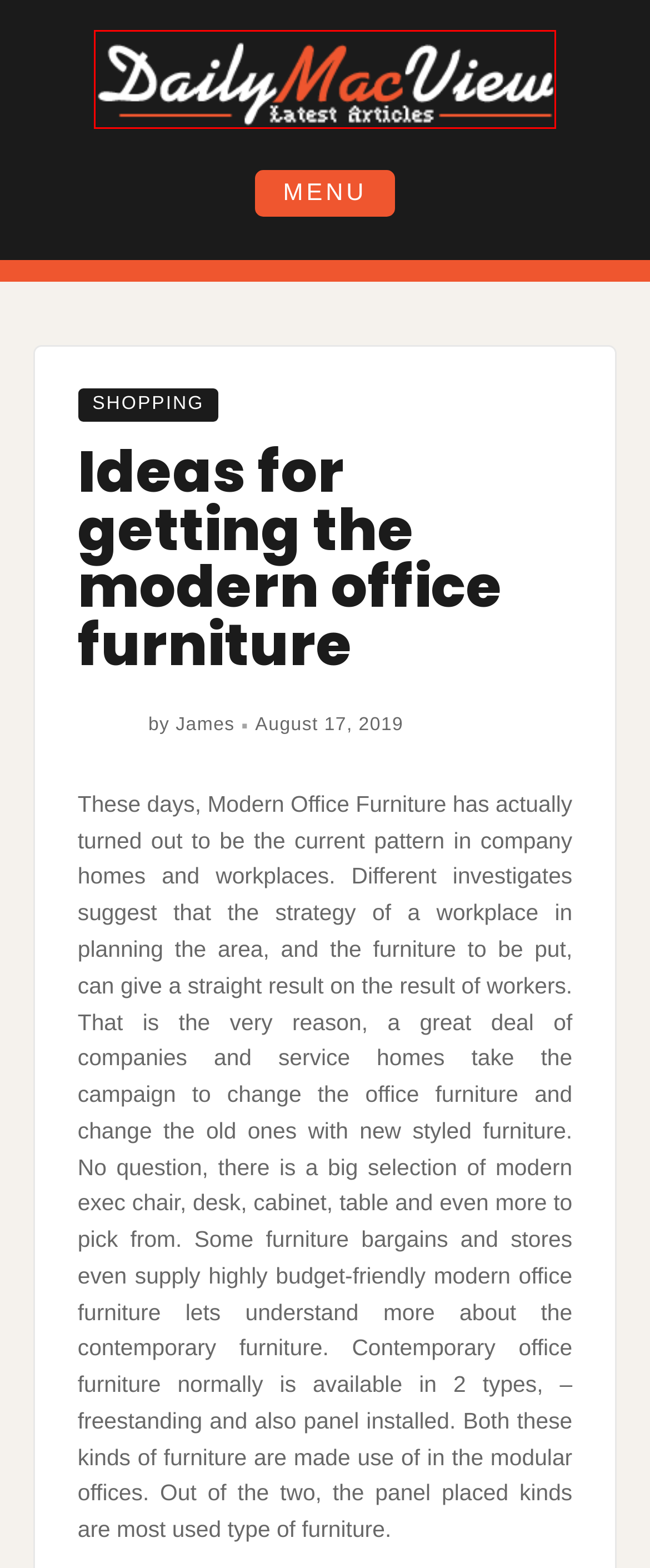Assess the screenshot of a webpage with a red bounding box and determine which webpage description most accurately matches the new page after clicking the element within the red box. Here are the options:
A. Shopping – Daily Mac View
B. Daily Mac View – Latest Articles
C. James – Daily Mac View
D. Unlocking Serenity Innovative Techniques for Mental Wellness in Modern Society – Daily Mac View
E. Look at the swimming pool construction process – Daily Mac View
F. Elevate Your Place with Custom Cabinetry Solutions – Daily Mac View
G. Using French Facebook Hacking To Hack Facebook Account Effectively – Daily Mac View
H. Mastering the Art of Hardwood Floor Installation – Techniques and Tips – Daily Mac View

B